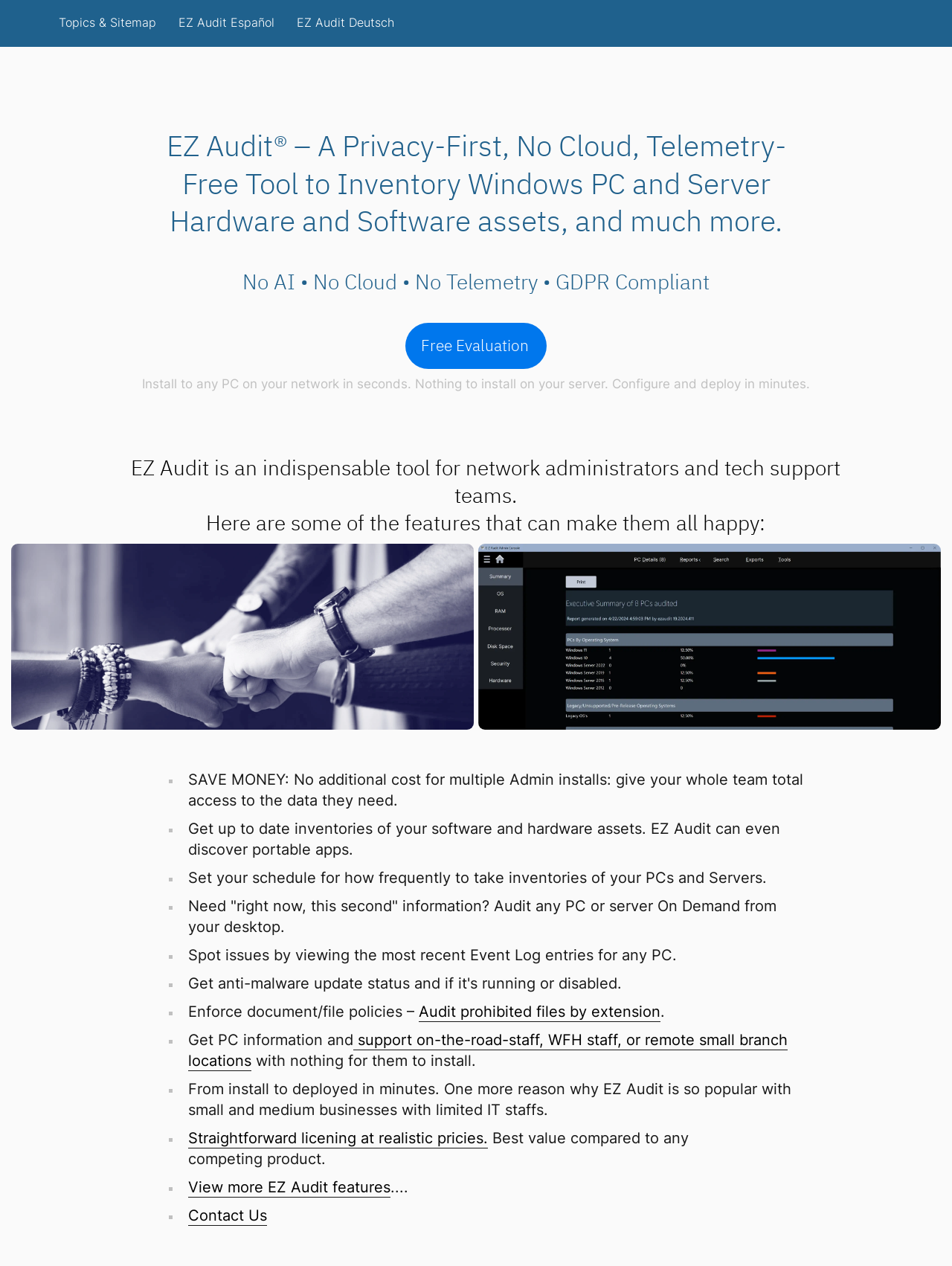Find the bounding box coordinates of the element's region that should be clicked in order to follow the given instruction: "View EZ Audit features". The coordinates should consist of four float numbers between 0 and 1, i.e., [left, top, right, bottom].

[0.198, 0.931, 0.41, 0.946]